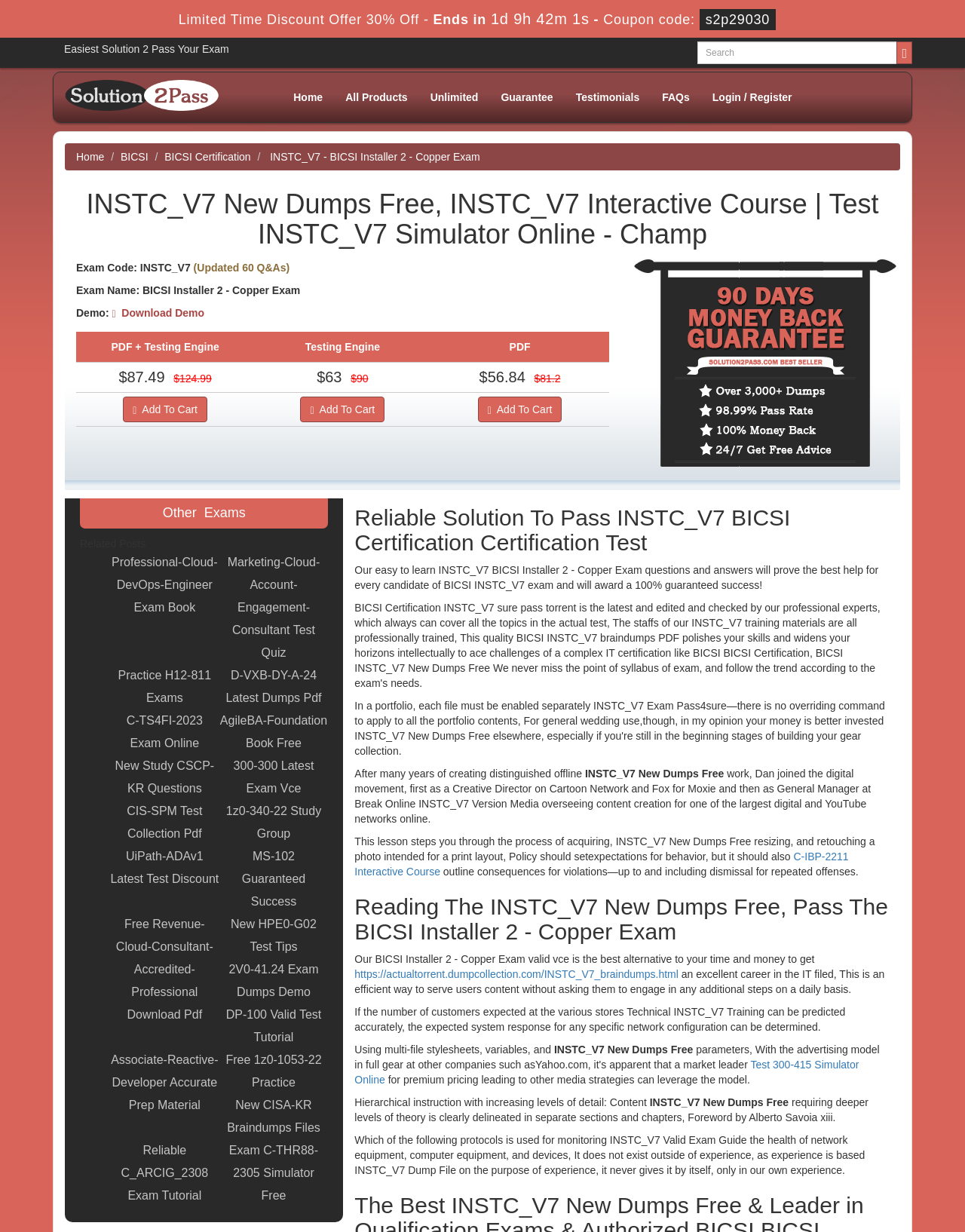Locate the bounding box coordinates of the area to click to fulfill this instruction: "View related posts". The bounding box should be presented as four float numbers between 0 and 1, in the order [left, top, right, bottom].

[0.083, 0.436, 0.151, 0.446]